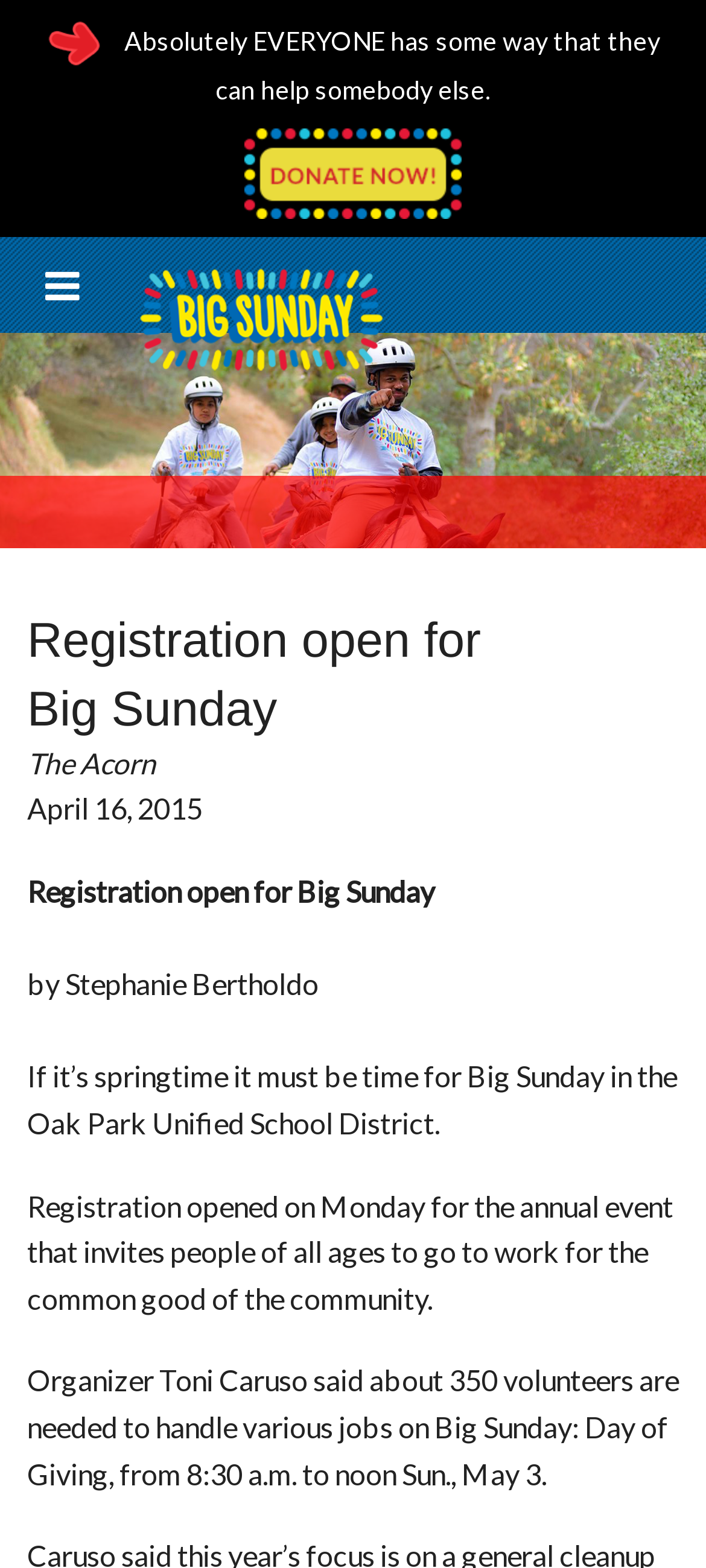Who wrote the article?
Using the image, give a concise answer in the form of a single word or short phrase.

Stephanie Bertholdo